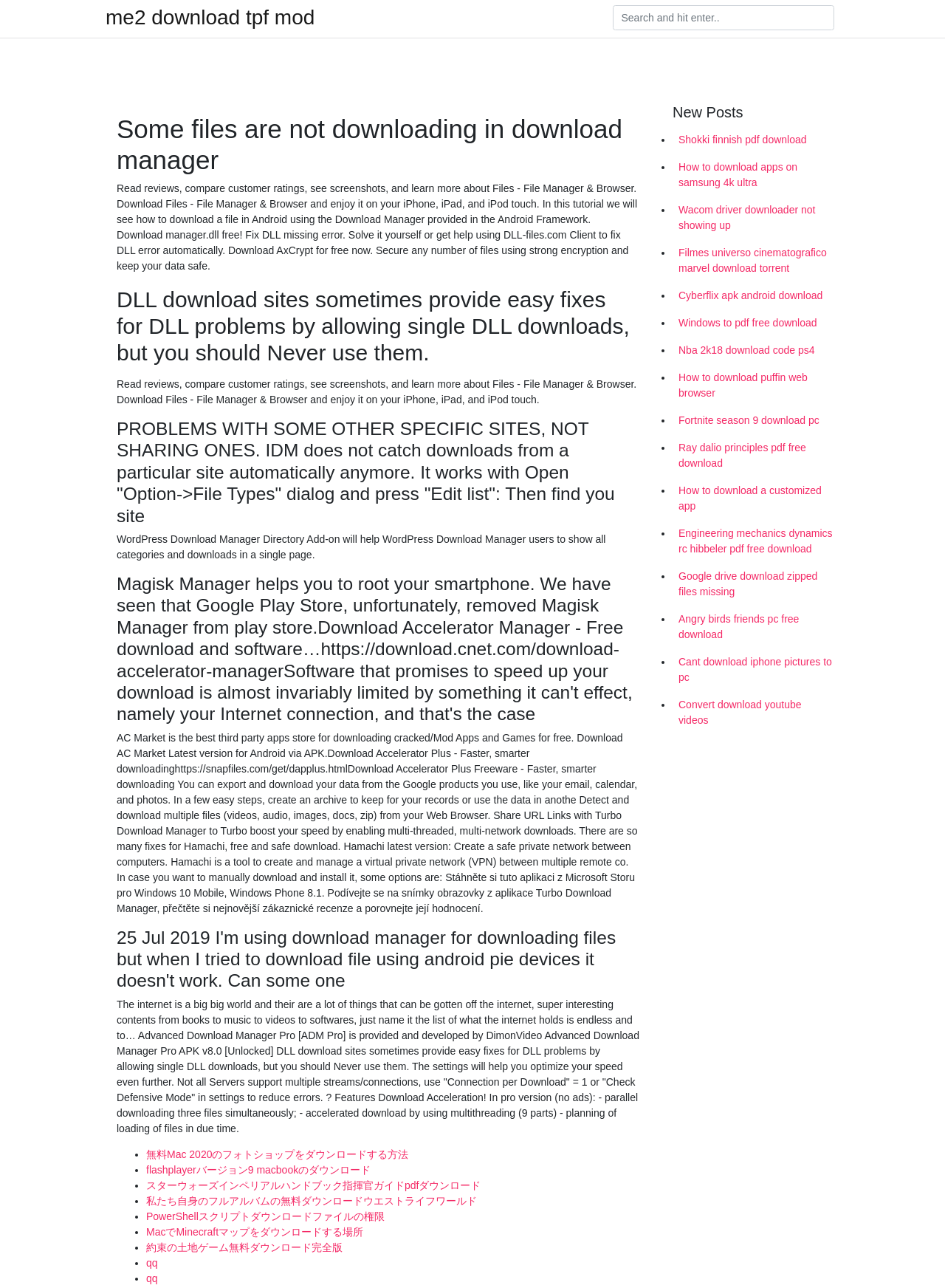Kindly determine the bounding box coordinates of the area that needs to be clicked to fulfill this instruction: "Click About".

None